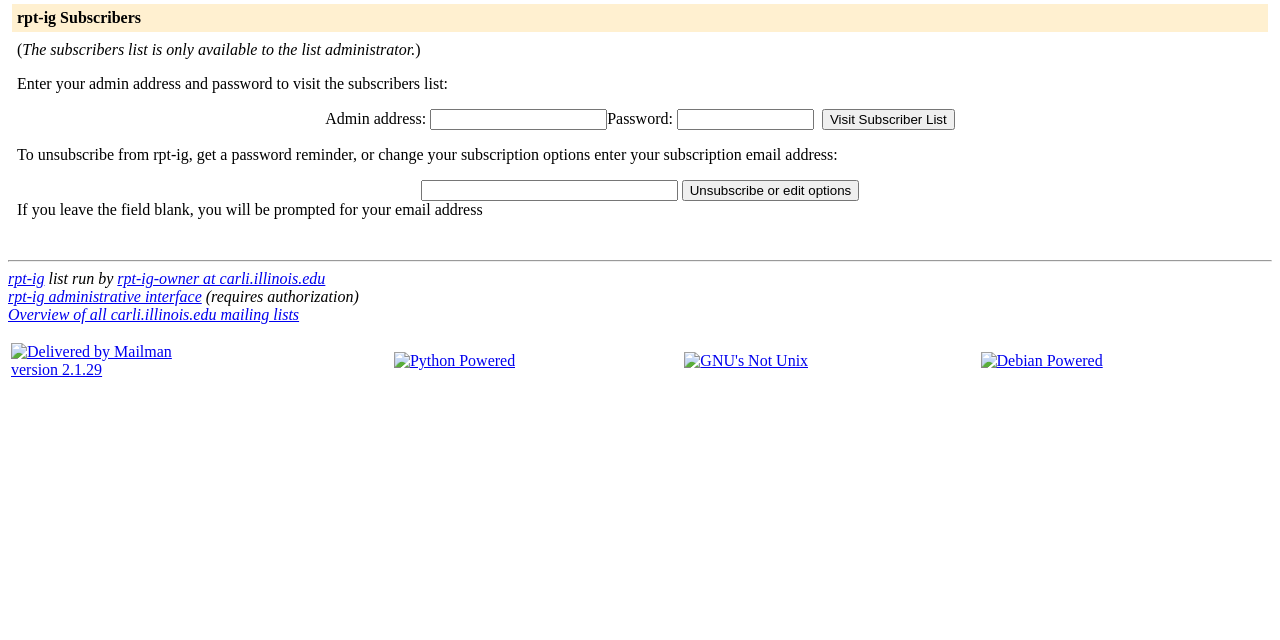Please locate the UI element described by "alt="GNU's Not Unix"" and provide its bounding box coordinates.

[0.535, 0.55, 0.631, 0.577]